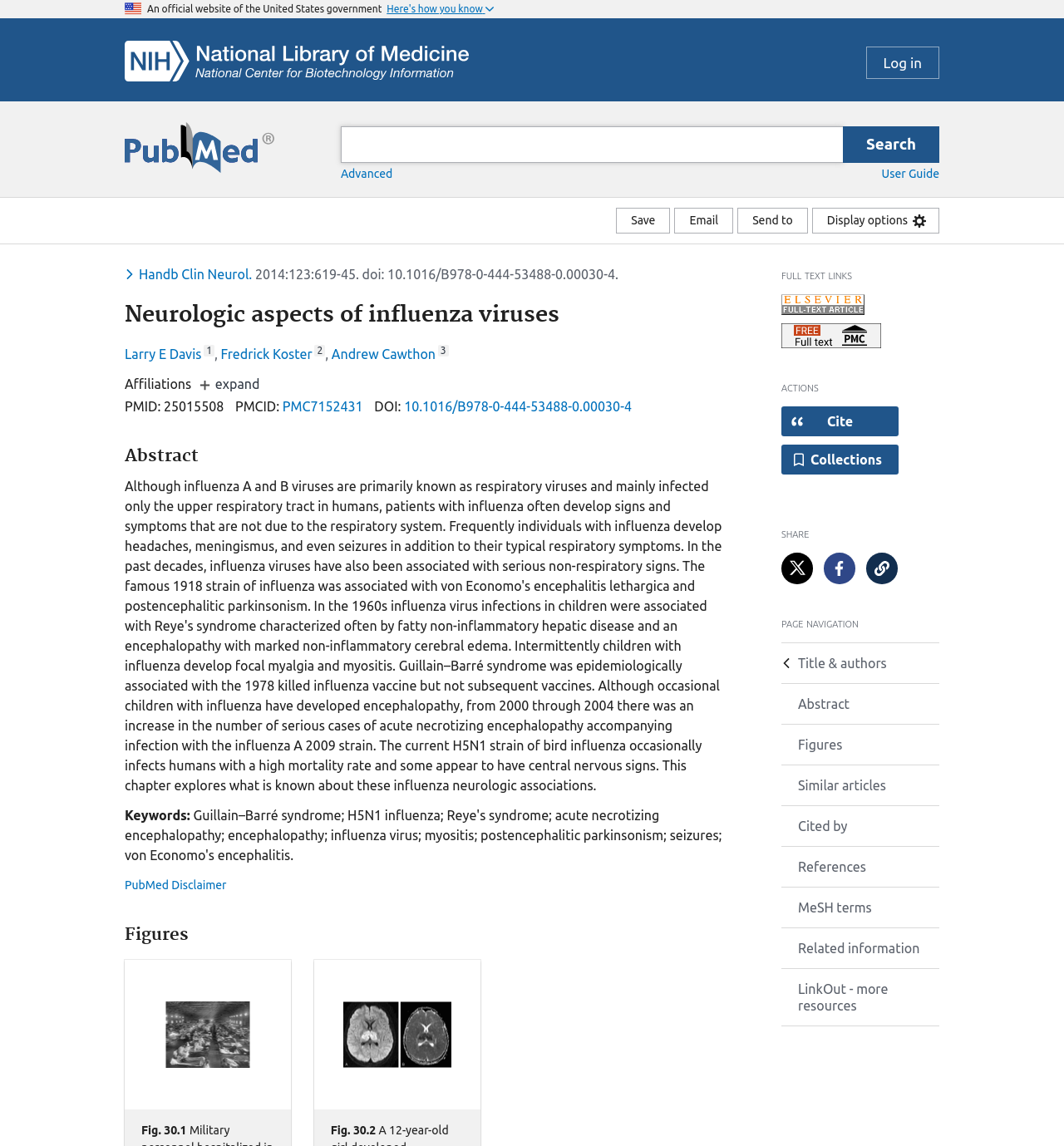Identify the bounding box coordinates for the region of the element that should be clicked to carry out the instruction: "Search for a term". The bounding box coordinates should be four float numbers between 0 and 1, i.e., [left, top, right, bottom].

[0.305, 0.11, 0.898, 0.142]